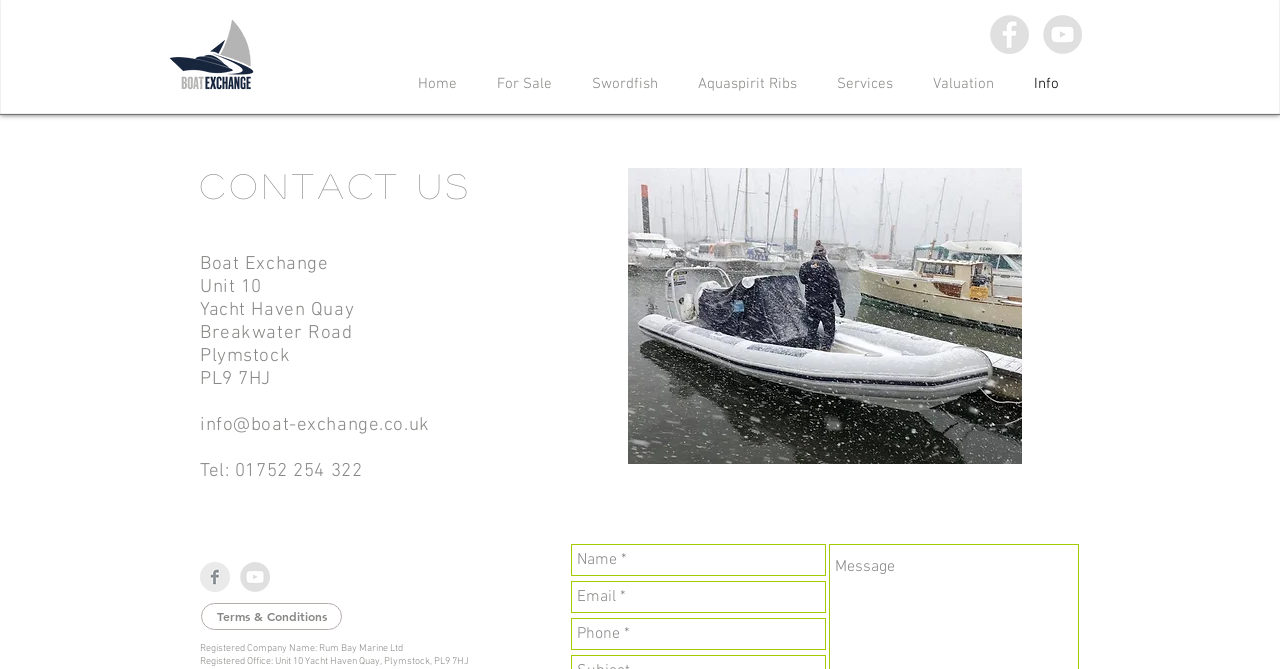What is the company name of the boat exchange?
Based on the image, please offer an in-depth response to the question.

I found the company name by looking at the bottom of the webpage, where the registered company name is mentioned as 'Rum Bay Marine Ltd'.